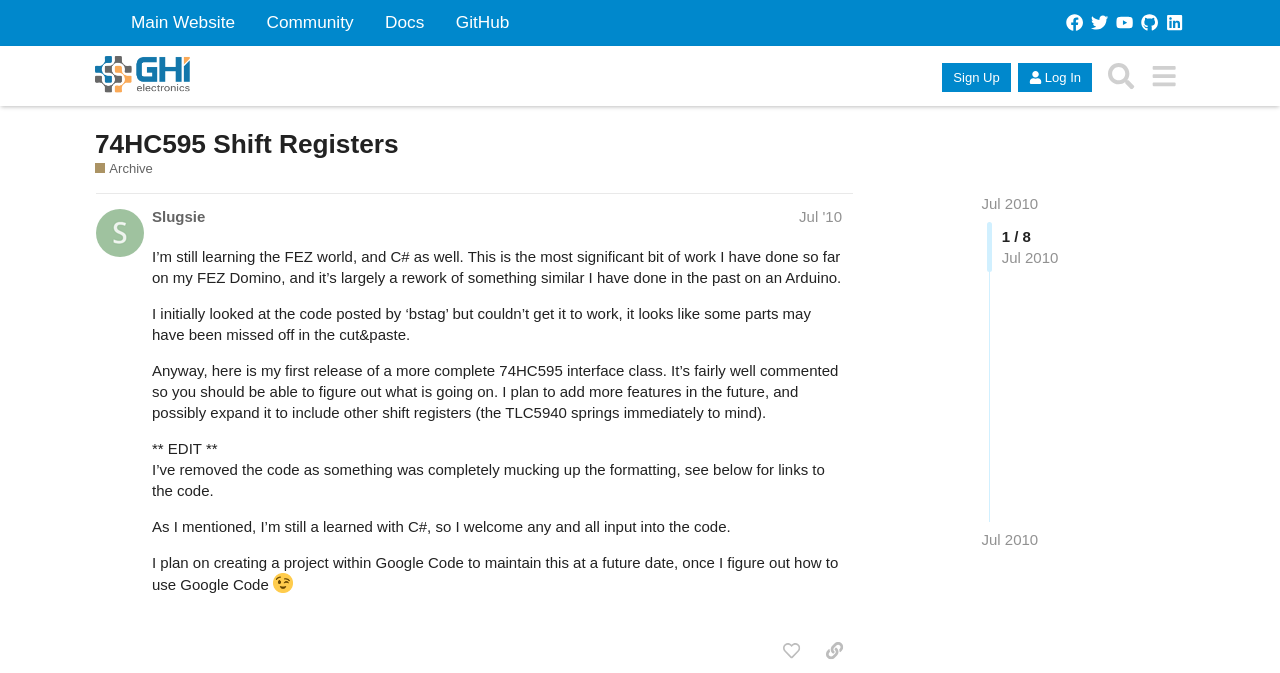Find the bounding box coordinates of the clickable element required to execute the following instruction: "Go to the 'GHI Electronics' Forums' homepage". Provide the coordinates as four float numbers between 0 and 1, i.e., [left, top, right, bottom].

[0.074, 0.083, 0.149, 0.143]